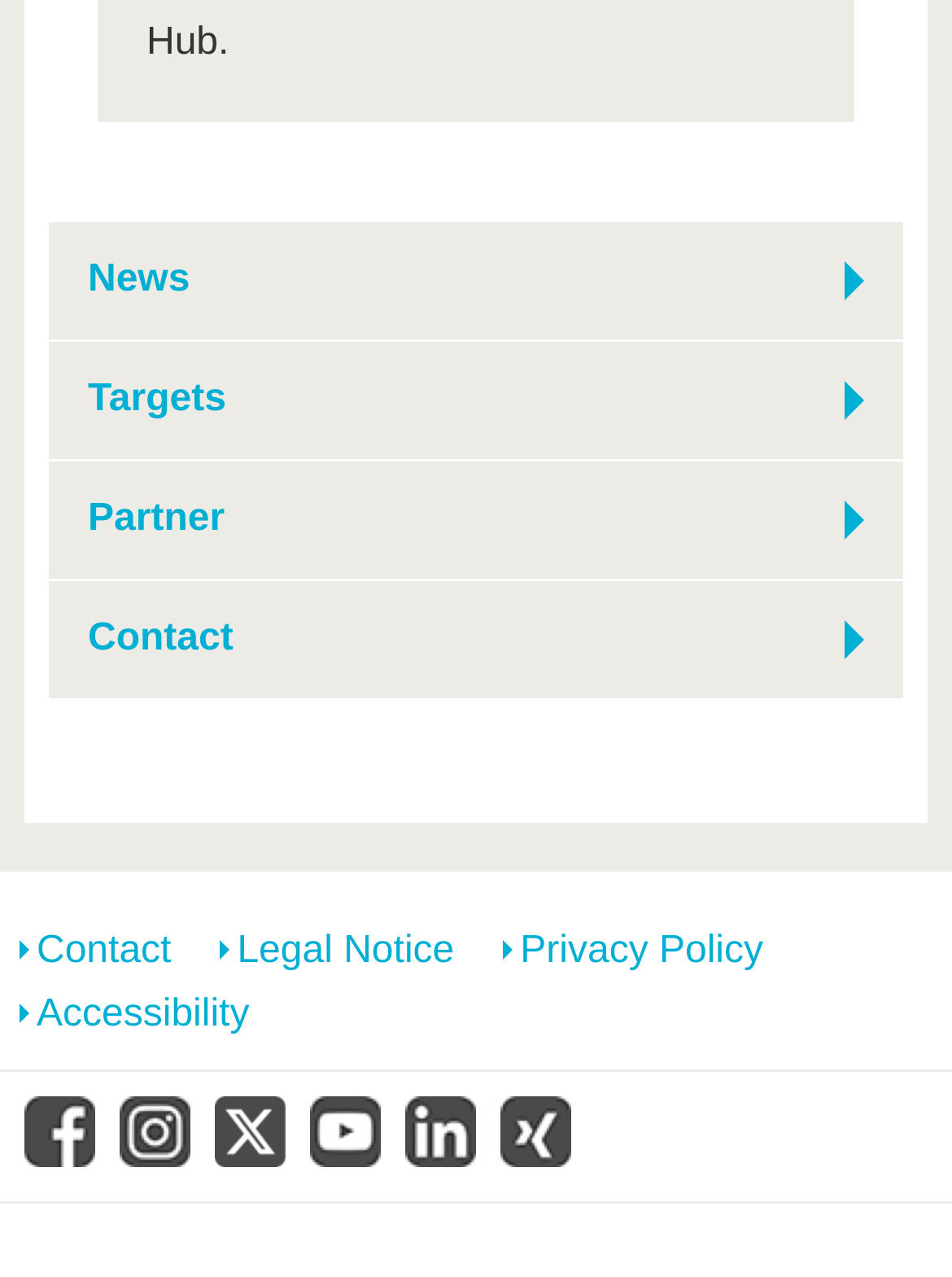Determine the bounding box coordinates of the UI element described by: "Privacy Policy".

[0.528, 0.721, 0.802, 0.77]